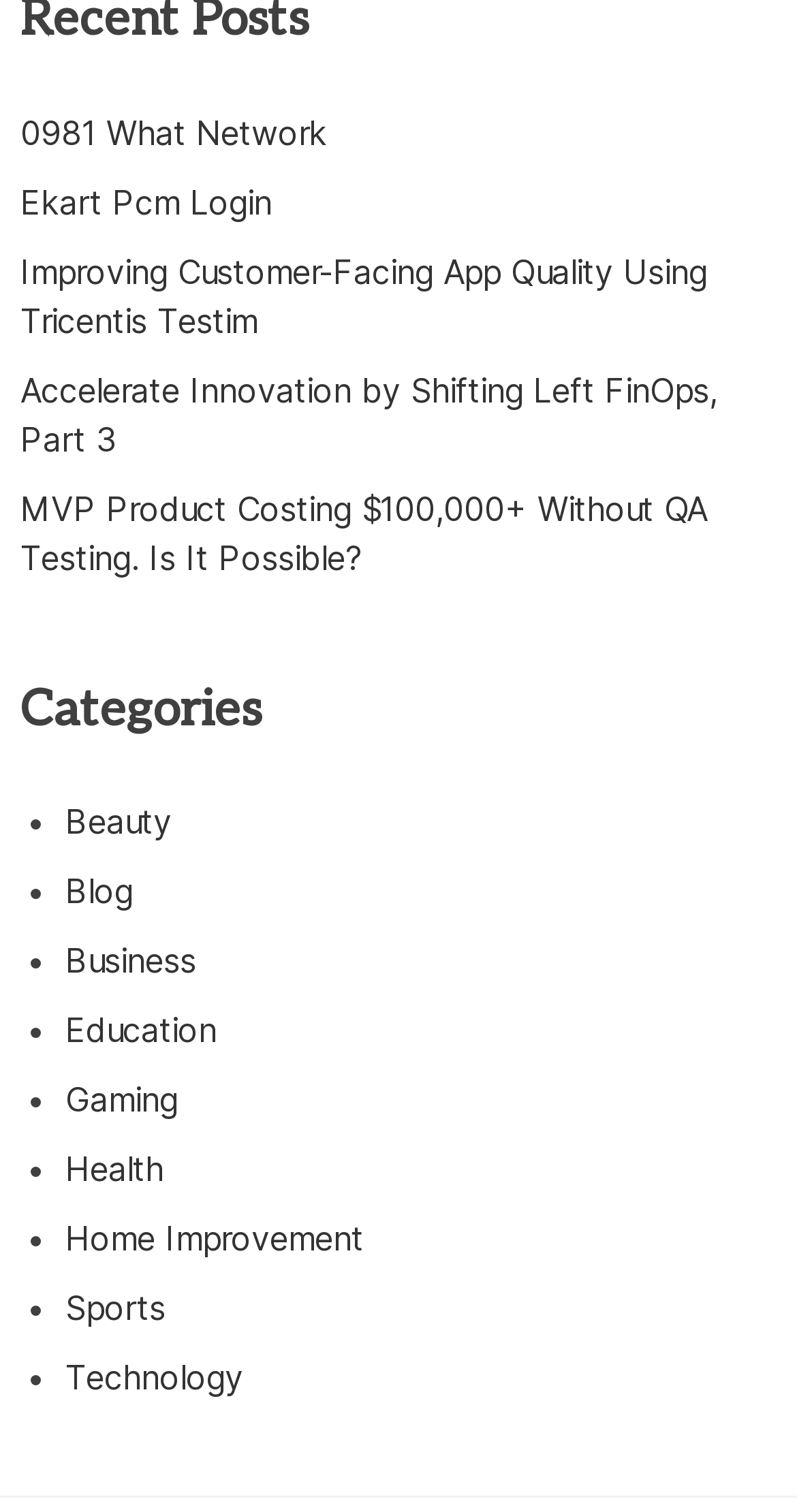Please provide the bounding box coordinates for the element that needs to be clicked to perform the instruction: "Click Scopus link". The coordinates must consist of four float numbers between 0 and 1, formatted as [left, top, right, bottom].

None